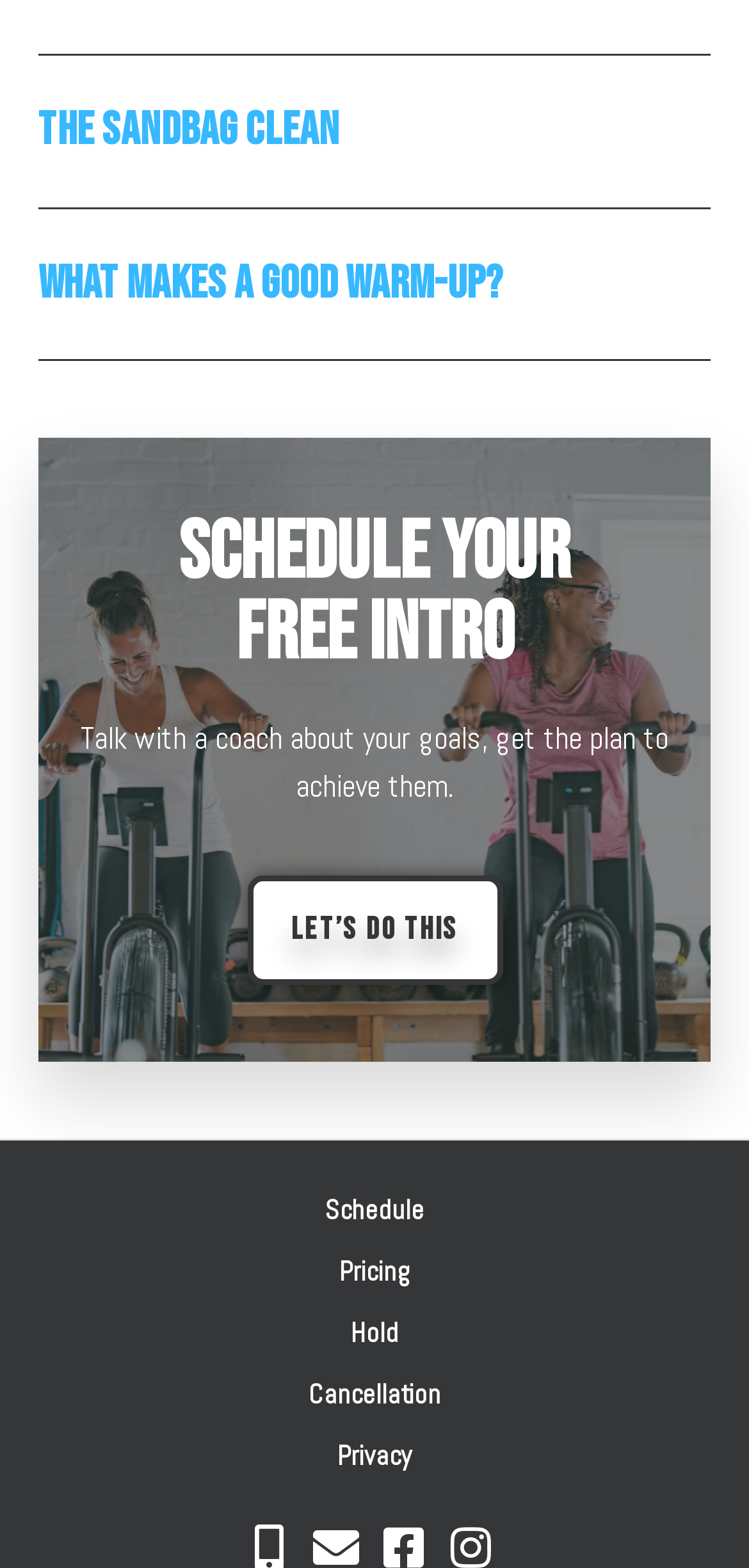Find and indicate the bounding box coordinates of the region you should select to follow the given instruction: "Schedule your free intro".

[0.103, 0.328, 0.897, 0.431]